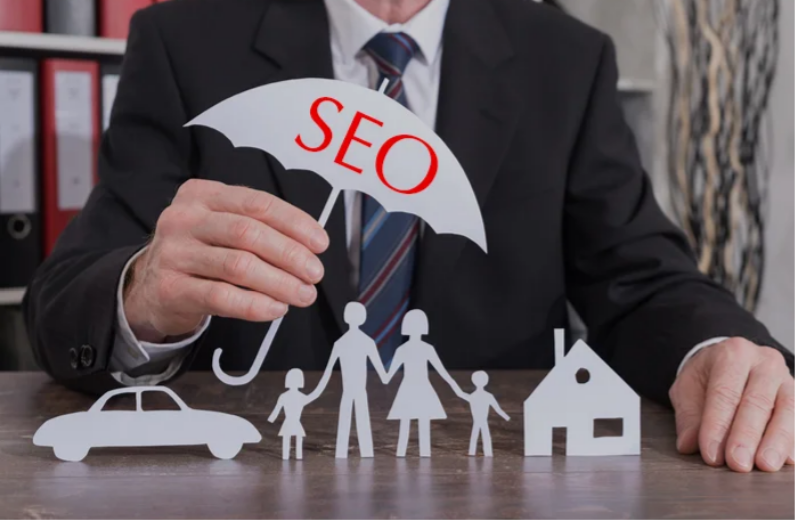Use a single word or phrase to answer the question:
What is in the backdrop of the image?

Shelves with folders